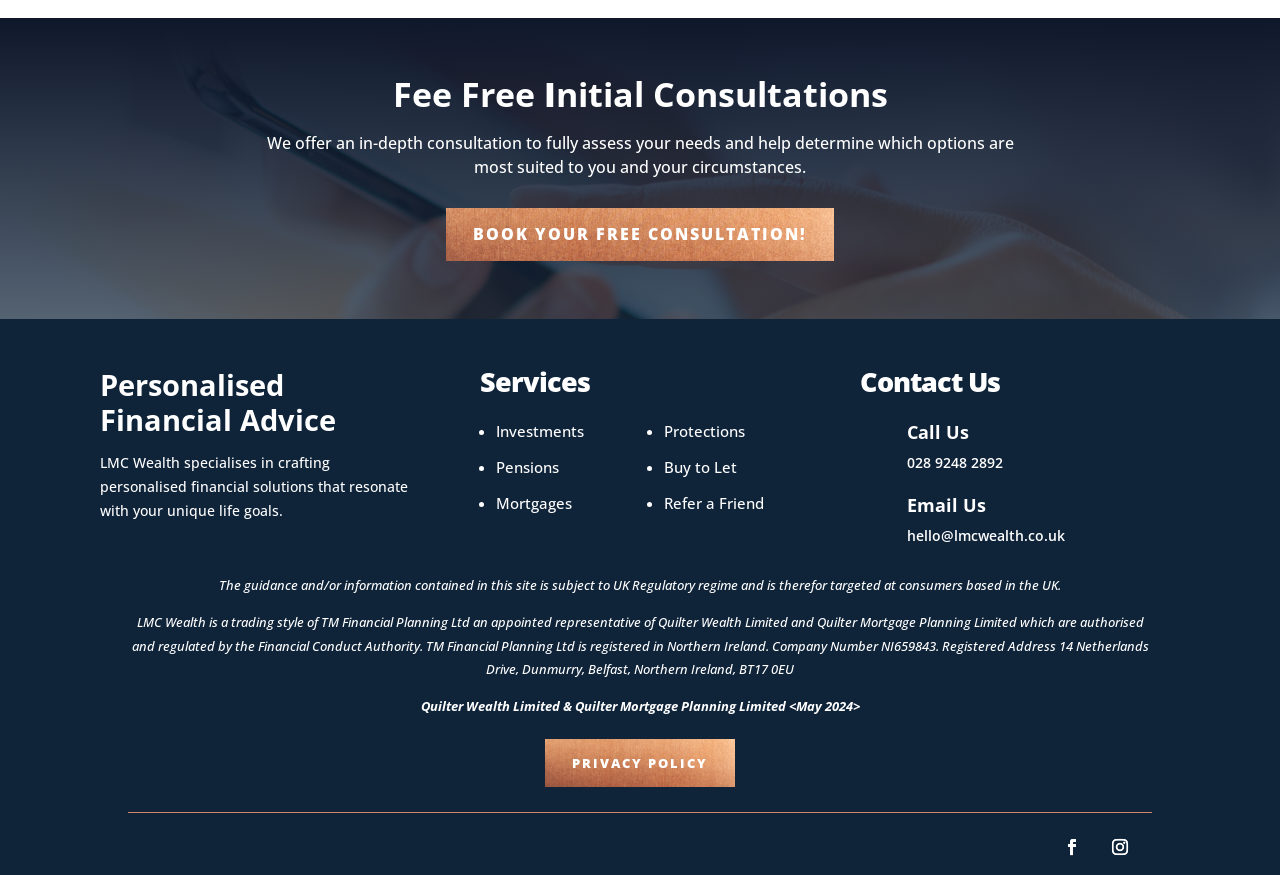From the webpage screenshot, identify the region described by Book your Free Consultation!. Provide the bounding box coordinates as (top-left x, top-left y, bottom-right x, bottom-right y), with each value being a floating point number between 0 and 1.

[0.348, 0.237, 0.652, 0.298]